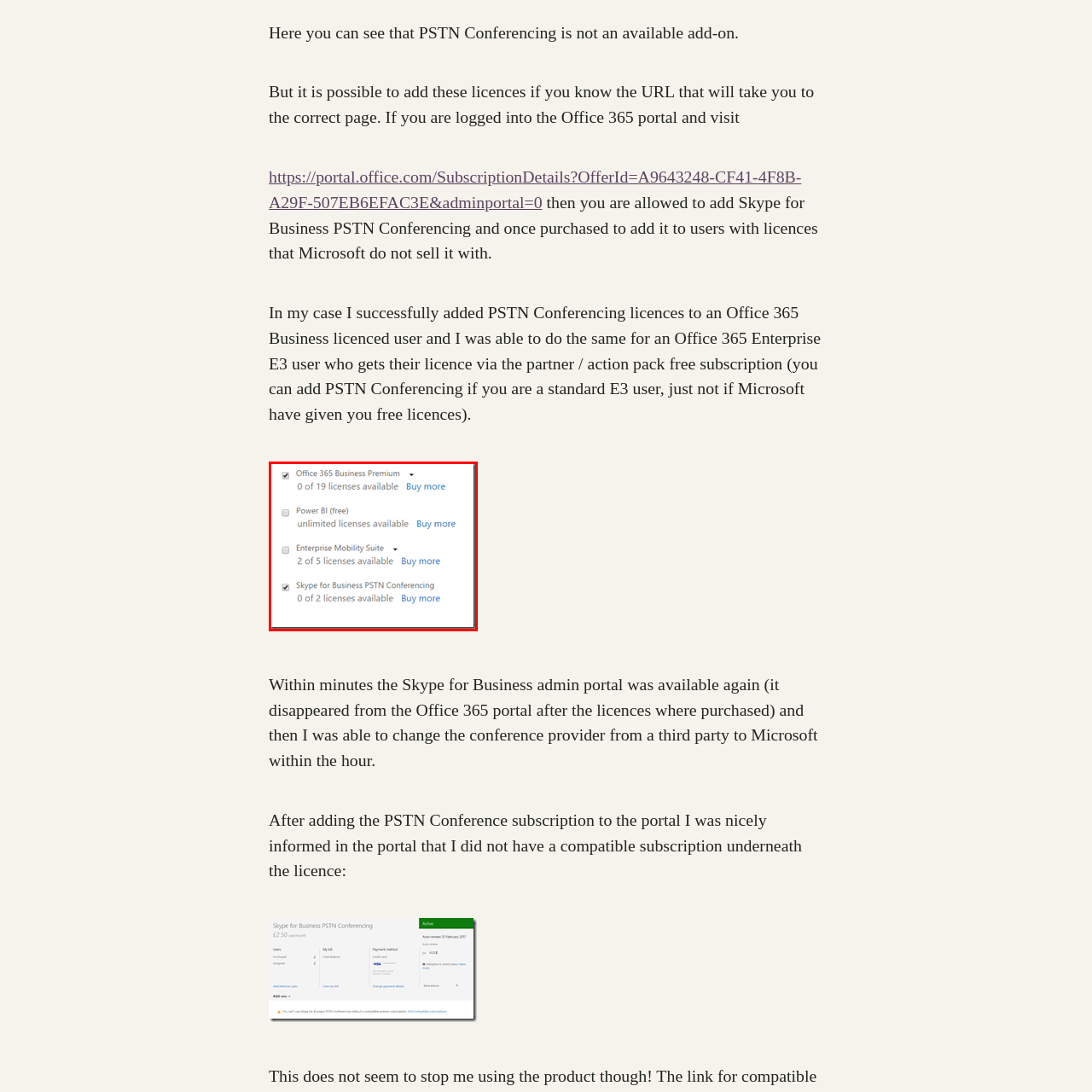Focus on the area highlighted by the red bounding box and give a thorough response to the following question, drawing from the image: What is the purpose of the 'Buy more' link?

Each entry in the image features a 'Buy more' link, allowing users to purchase additional licenses if necessary, which is crucial for users managing their Office 365 subscriptions and ensuring they have the necessary tools for collaboration.